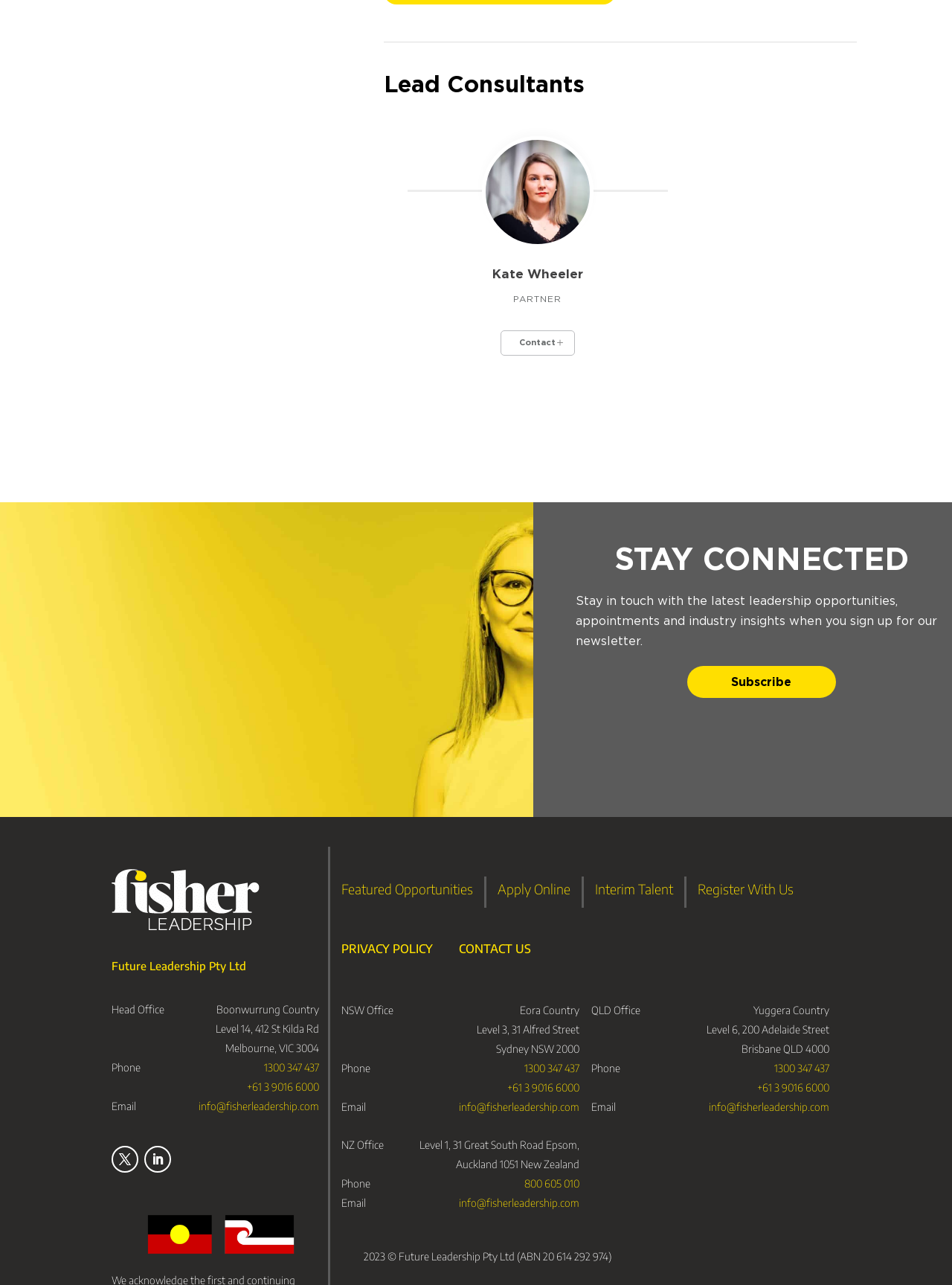Identify the bounding box coordinates of the region that needs to be clicked to carry out this instruction: "Email via the link". Provide these coordinates as four float numbers ranging from 0 to 1, i.e., [left, top, right, bottom].

[0.117, 0.891, 0.145, 0.912]